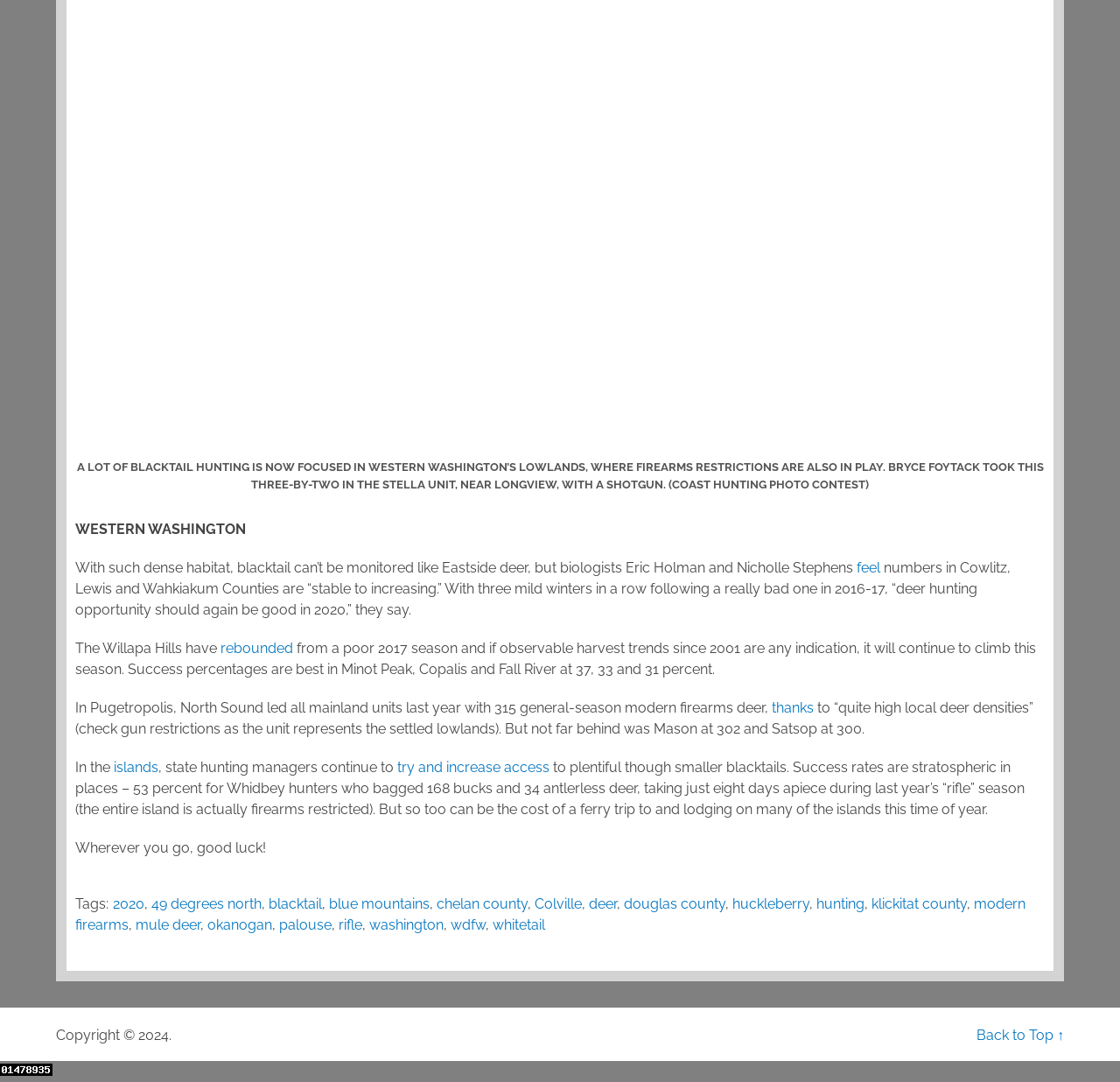Please respond to the question using a single word or phrase:
What is the topic of the article?

Blacktail hunting